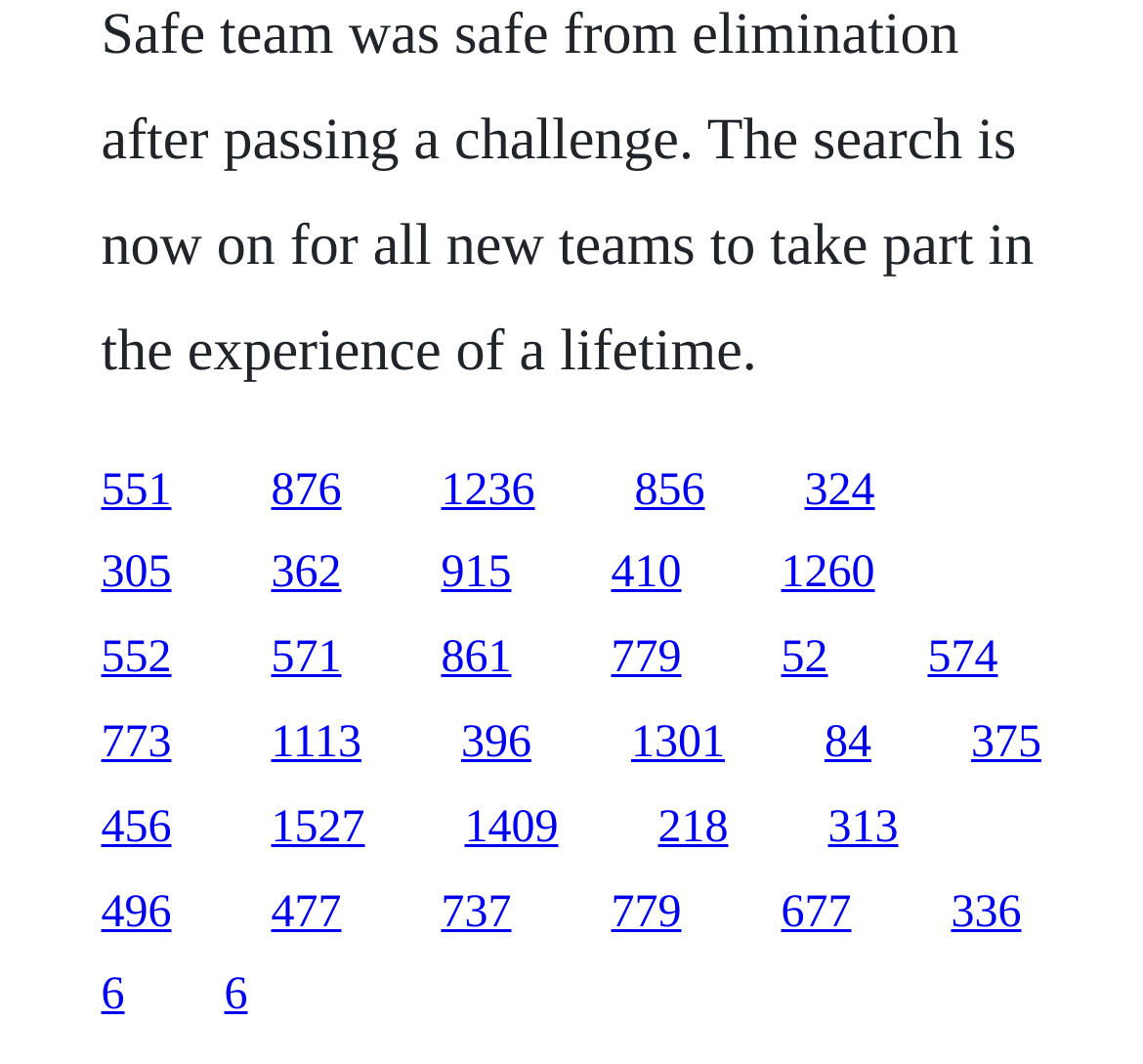Examine the image carefully and respond to the question with a detailed answer: 
What is the horizontal position of the link '1260'?

I compared the x1 and x2 coordinates of the link '1260' with other elements, and it appears to be on the right side of the webpage.